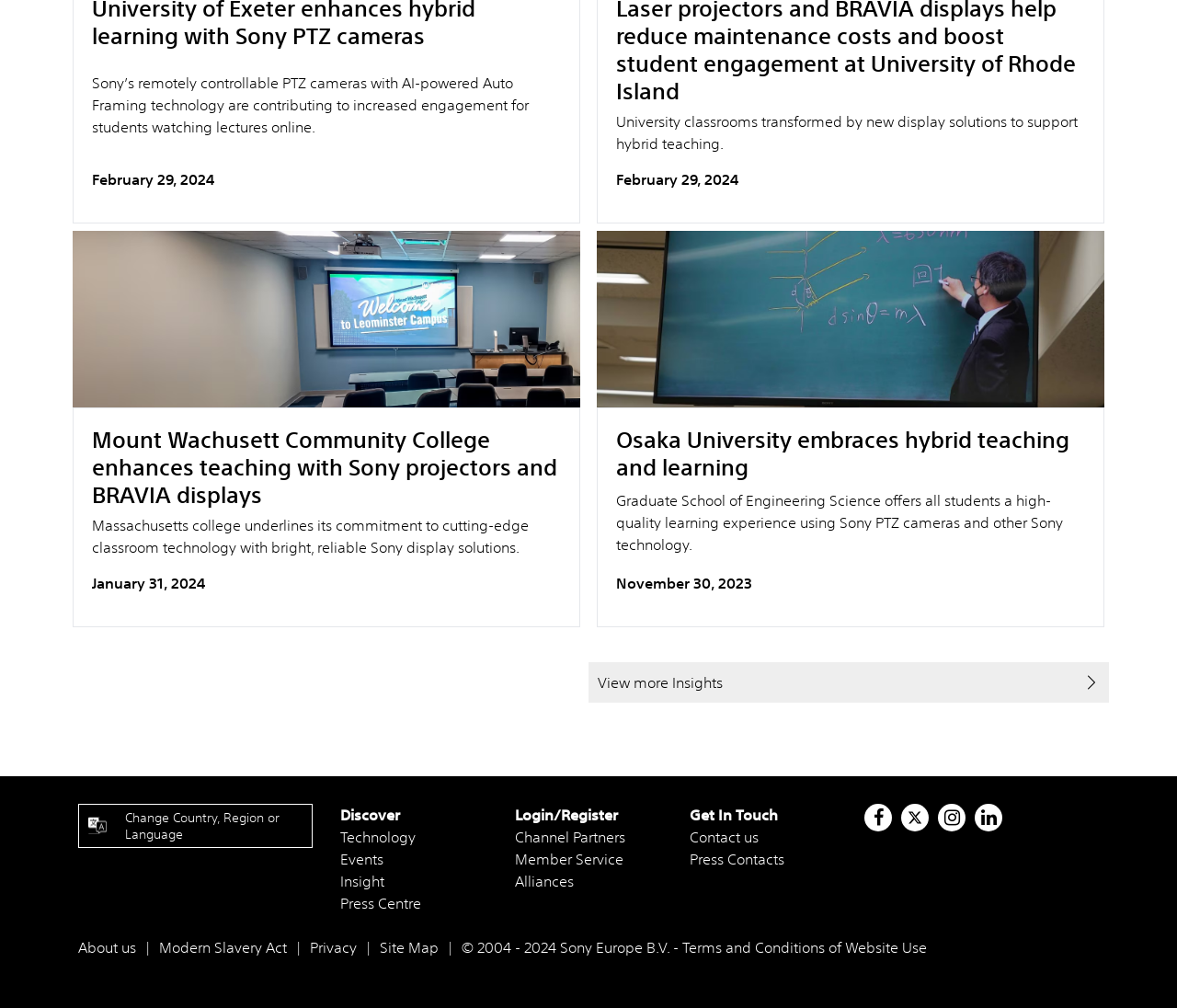Bounding box coordinates are specified in the format (top-left x, top-left y, bottom-right x, bottom-right y). All values are floating point numbers bounded between 0 and 1. Please provide the bounding box coordinate of the region this sentence describes: Change Country, Region or Language

[0.066, 0.797, 0.266, 0.841]